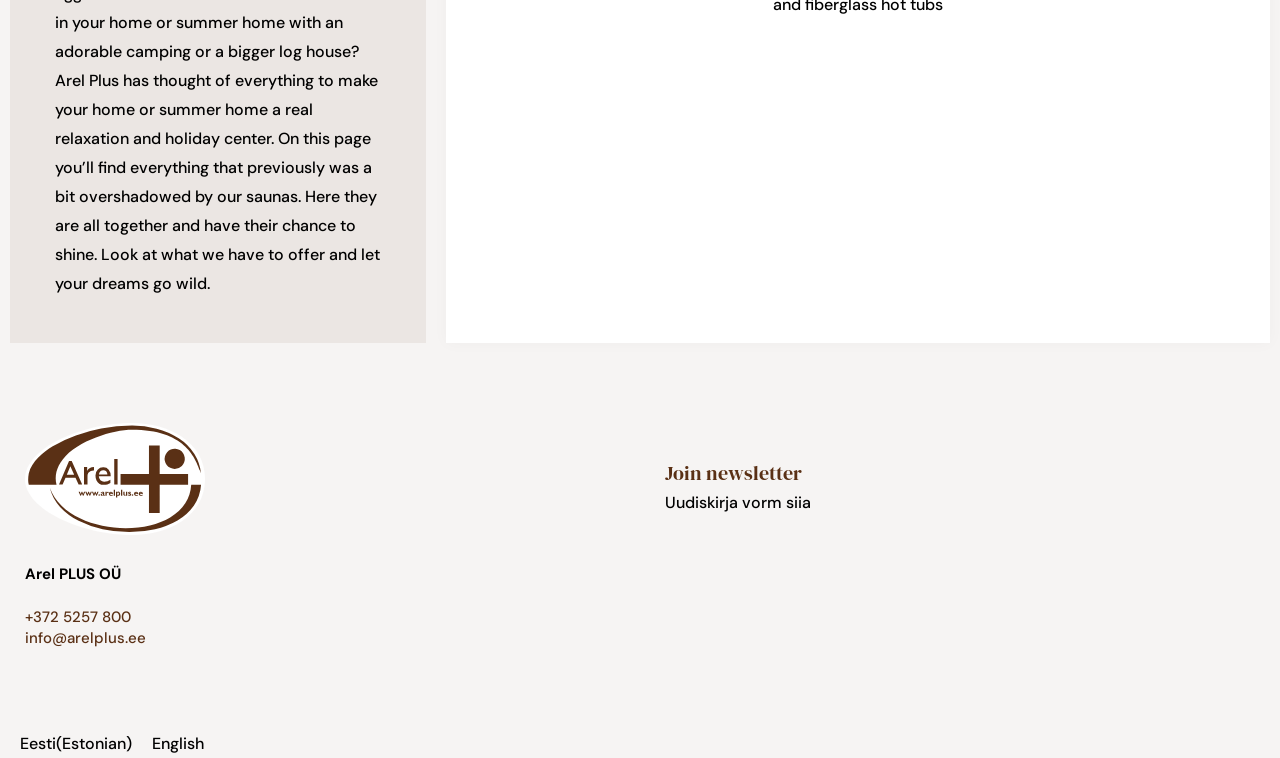From the element description Eesti (Estonian), predict the bounding box coordinates of the UI element. The coordinates must be specified in the format (top-left x, top-left y, bottom-right x, bottom-right y) and should be within the 0 to 1 range.

[0.016, 0.961, 0.103, 1.0]